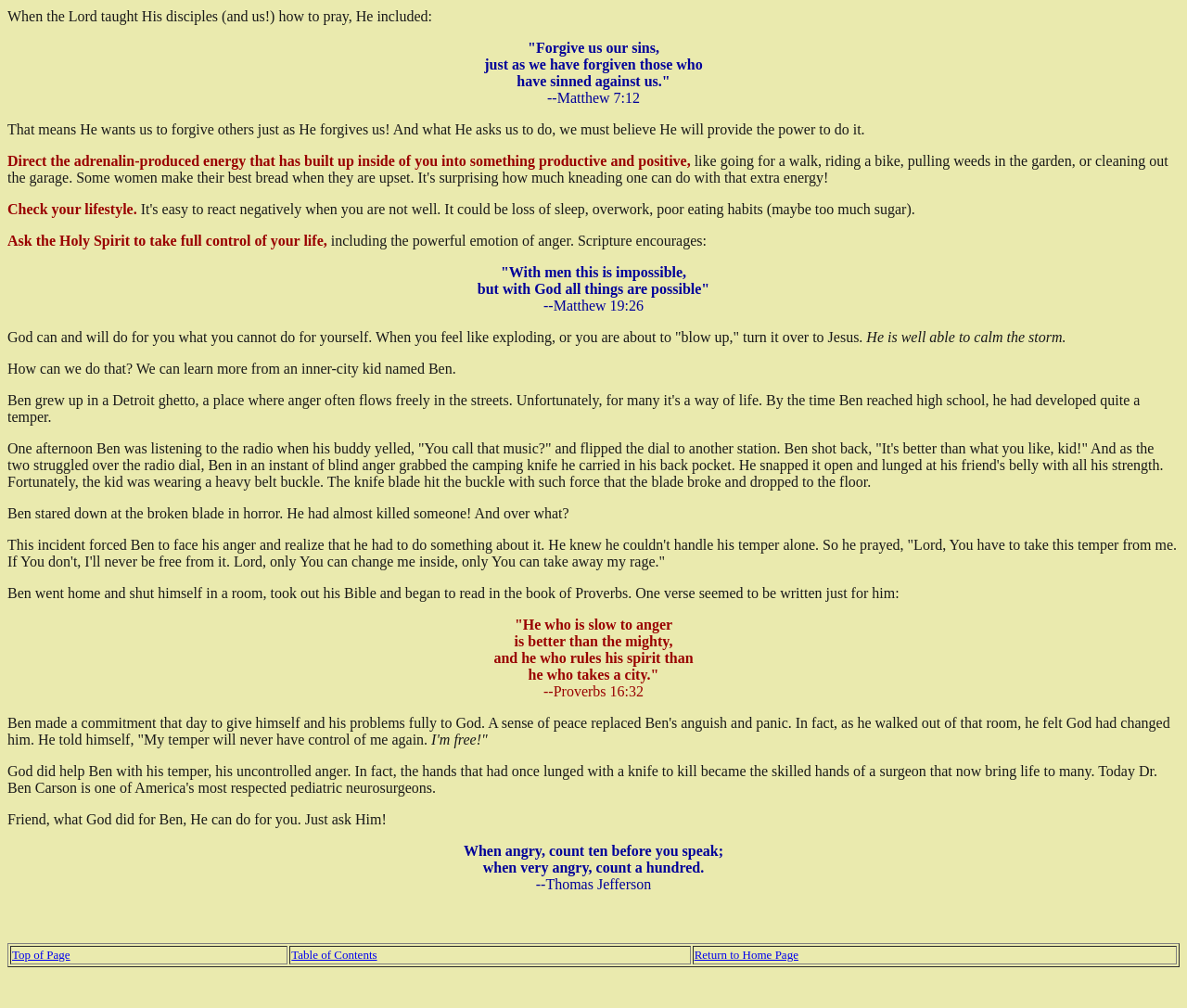What is the emotion that Ben struggled with?
Respond to the question with a well-detailed and thorough answer.

According to the text, Ben struggled with the emotion of anger, which led him to pray to God for help and eventually find peace and freedom from his temper.